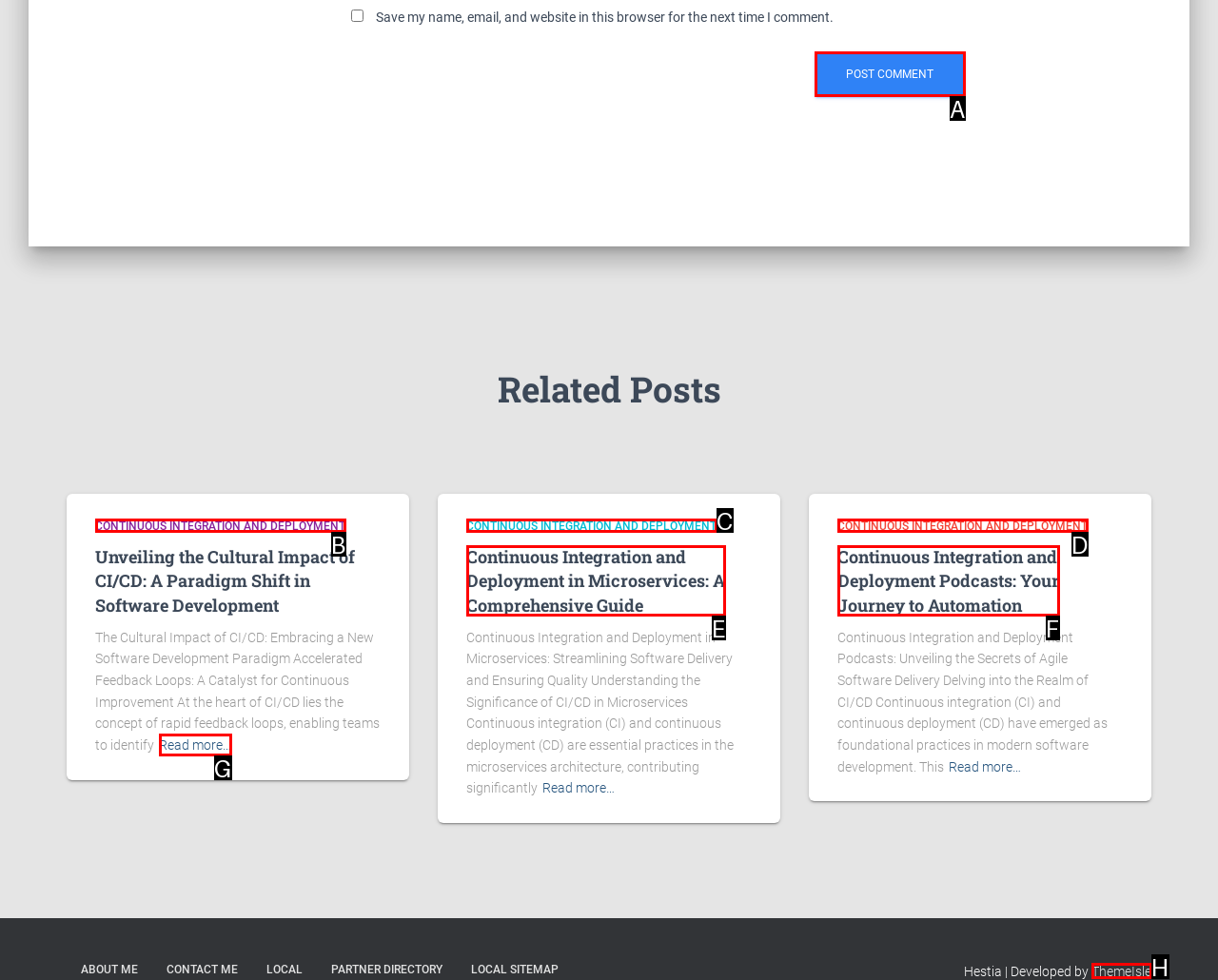Choose the HTML element that aligns with the description: ThemeIsle. Indicate your choice by stating the letter.

H